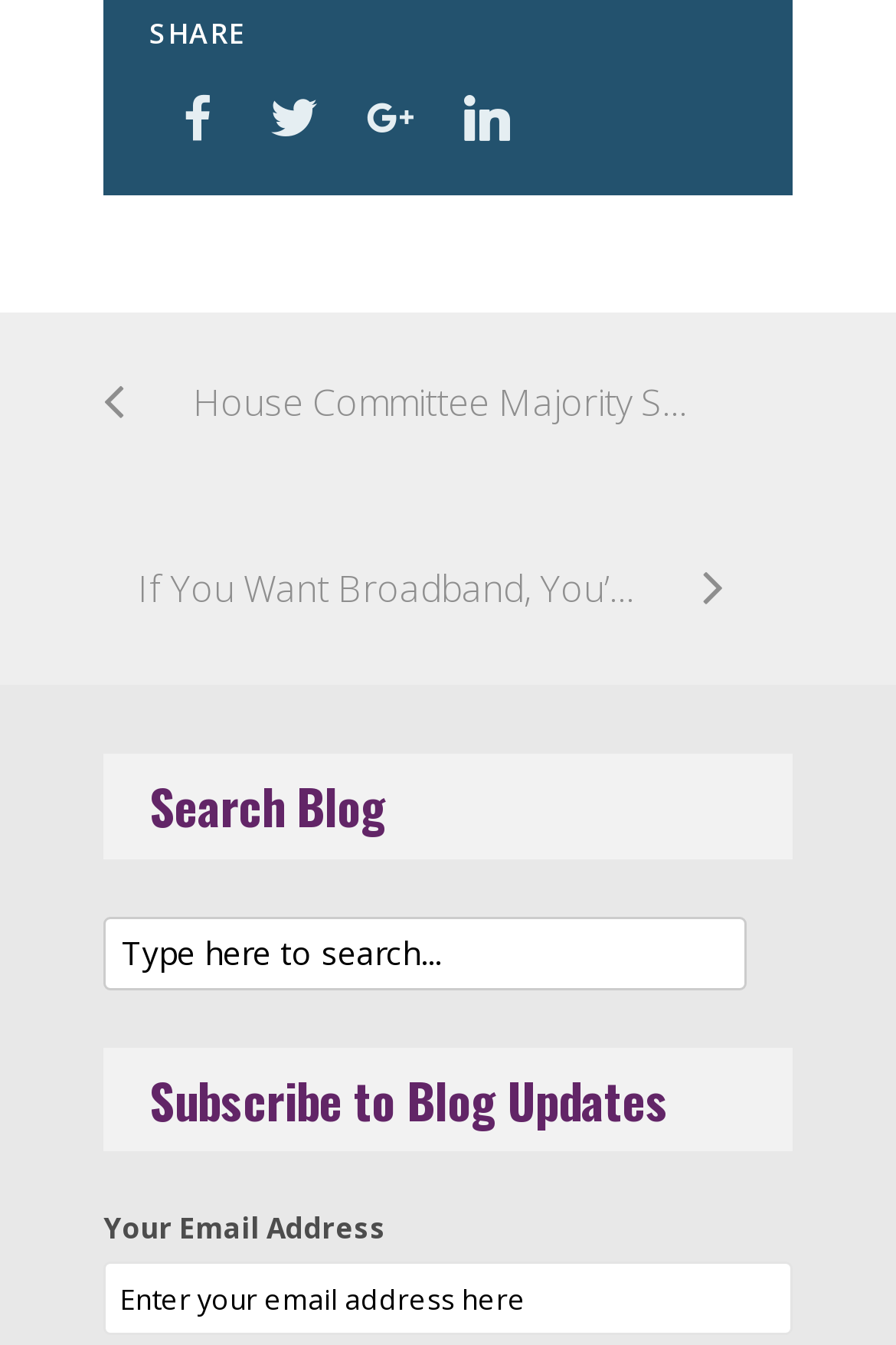What is the position of the search box?
Please utilize the information in the image to give a detailed response to the question.

The search box is located at the top of the webpage, as indicated by its bounding box coordinates [0.115, 0.681, 0.833, 0.736] which shows it is positioned above other elements.